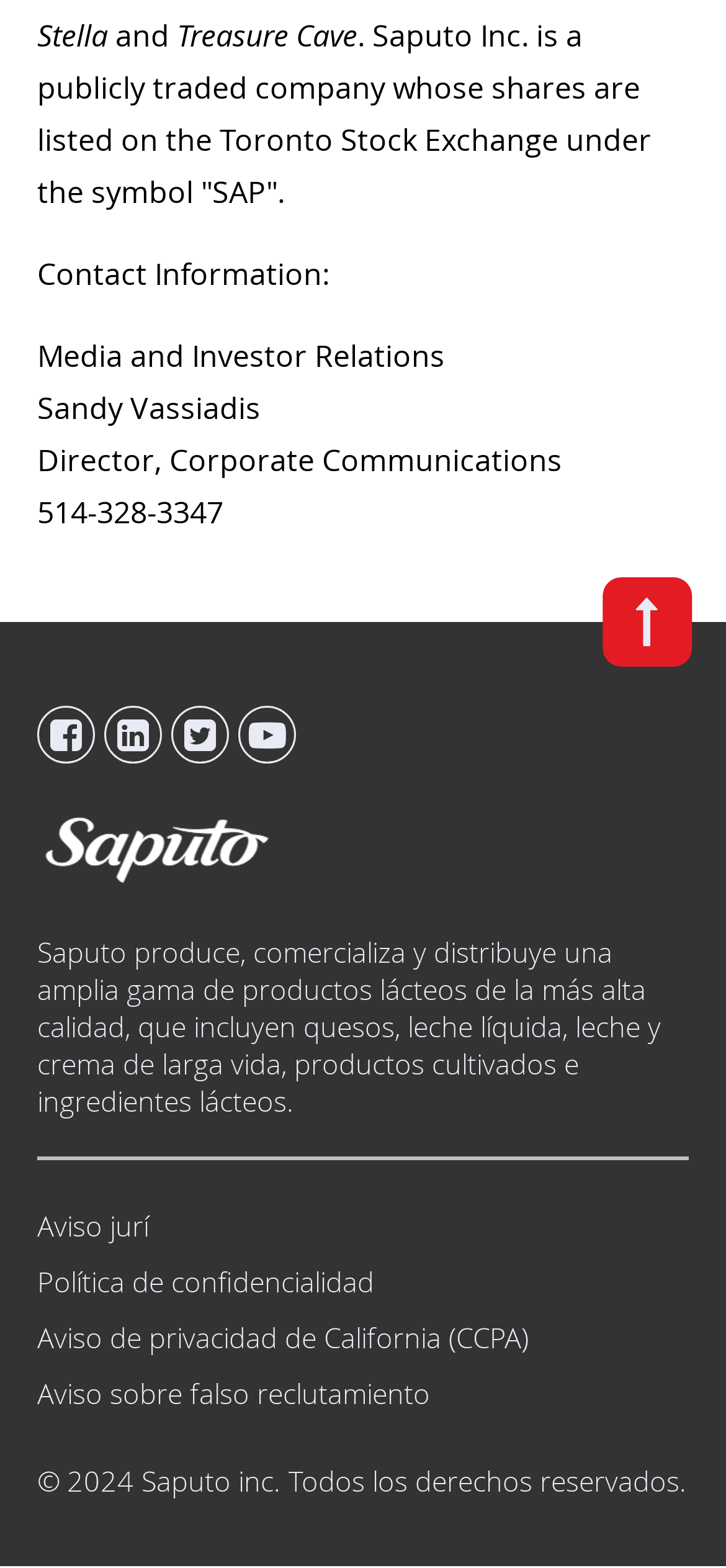What is the company's copyright year?
Based on the screenshot, provide your answer in one word or phrase.

2024